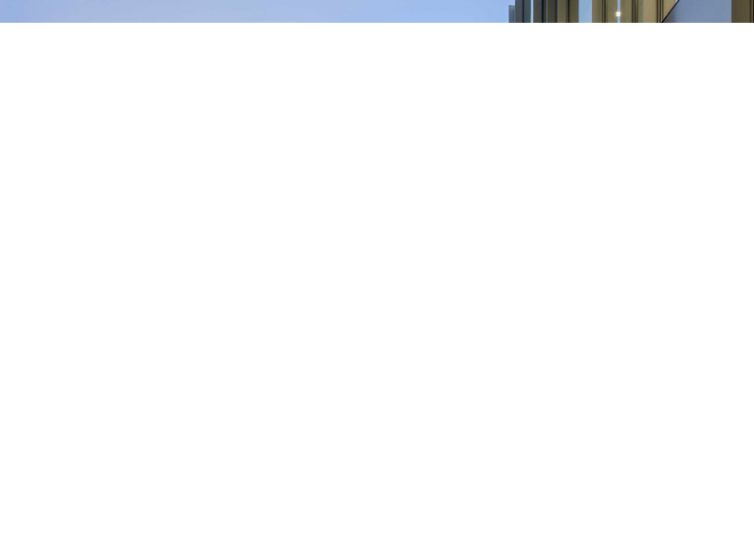Who designed the Arts & Humanities Building? Using the information from the screenshot, answer with a single word or phrase.

Stephen Wheeler Landscape Architects